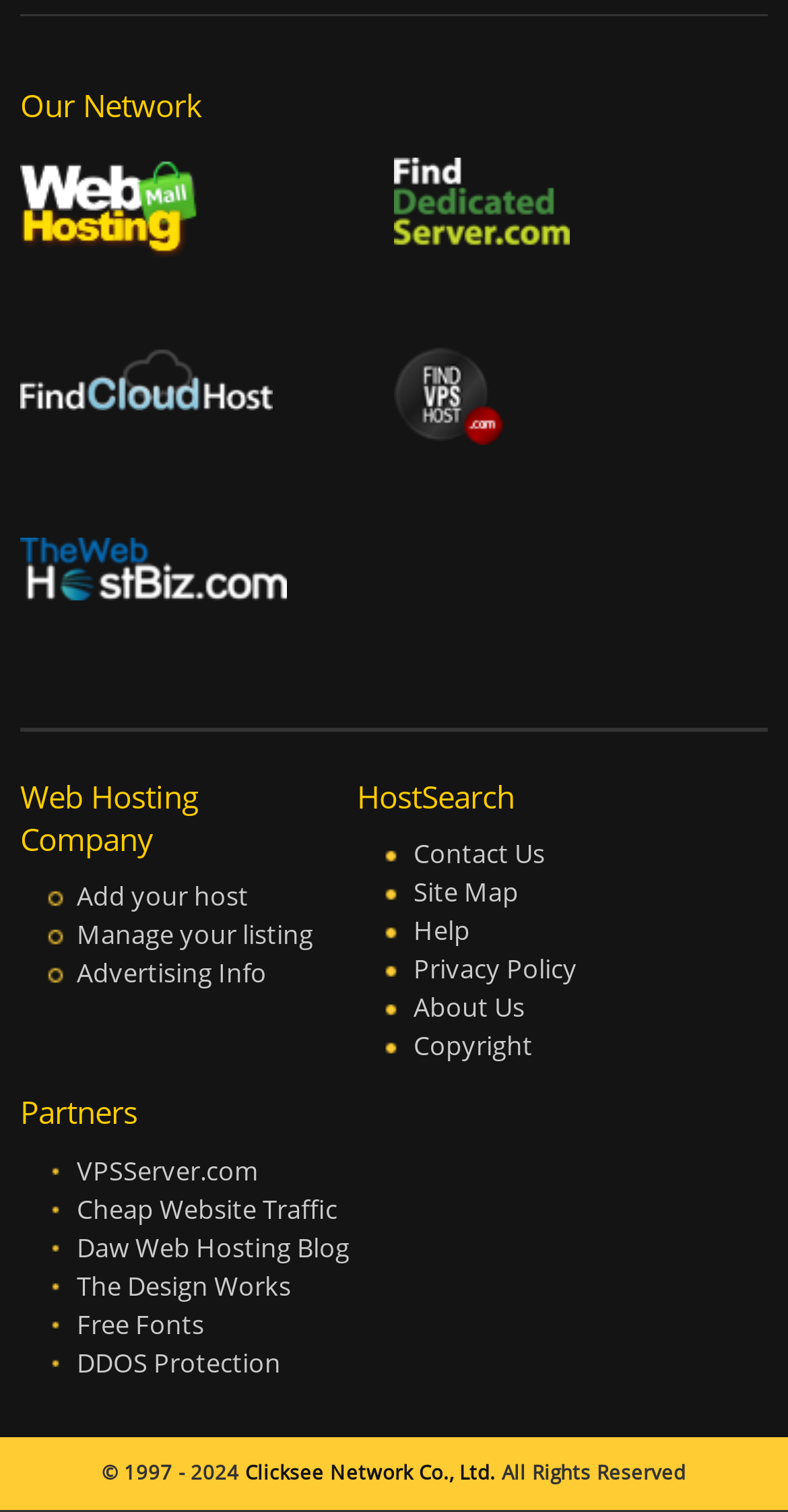Please determine the bounding box coordinates of the element to click in order to execute the following instruction: "Visit 'VPSServer.com'". The coordinates should be four float numbers between 0 and 1, specified as [left, top, right, bottom].

[0.097, 0.763, 0.328, 0.786]